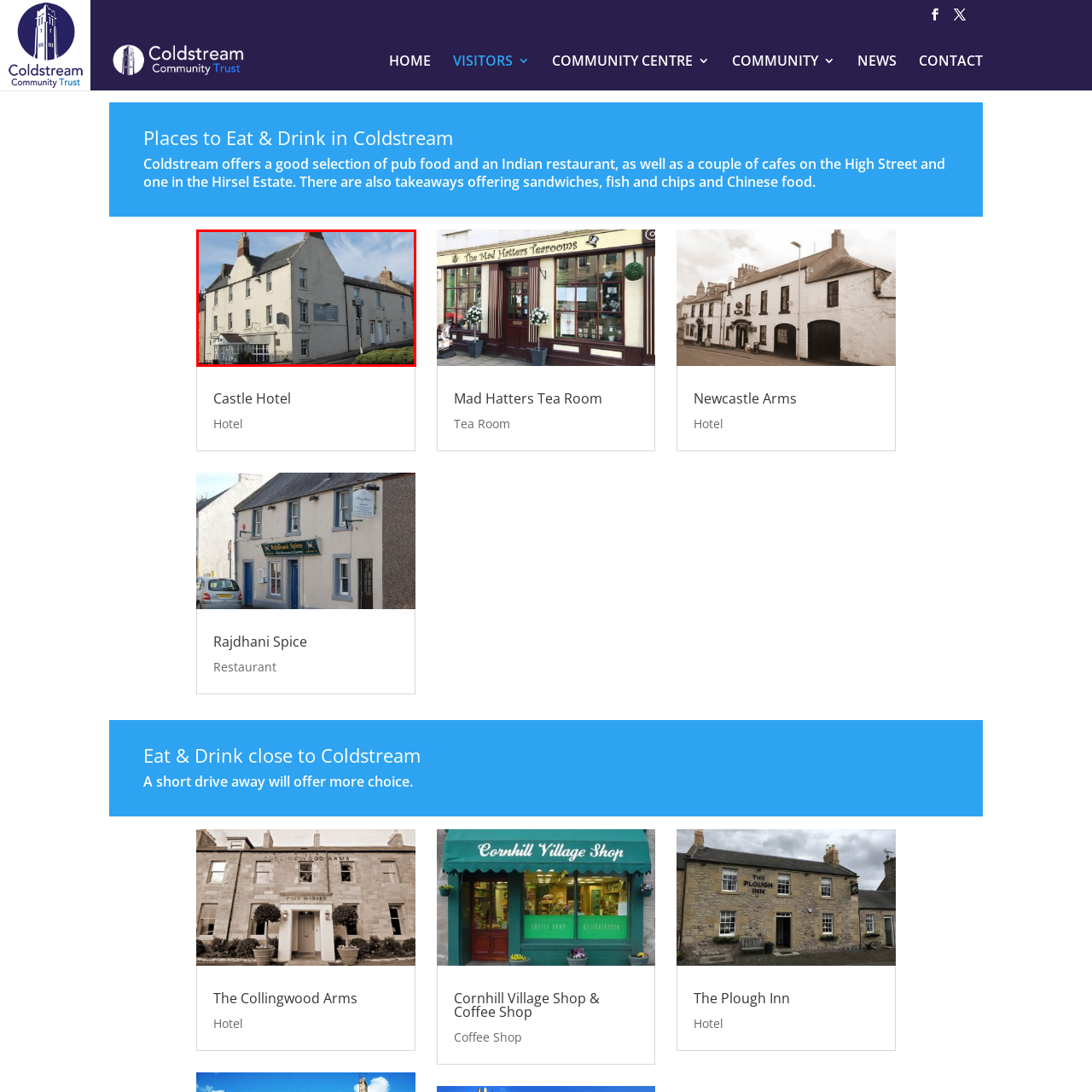Look at the area marked with a blue rectangle, What is the atmosphere suggested by the entrance? 
Provide your answer using a single word or phrase.

Welcoming